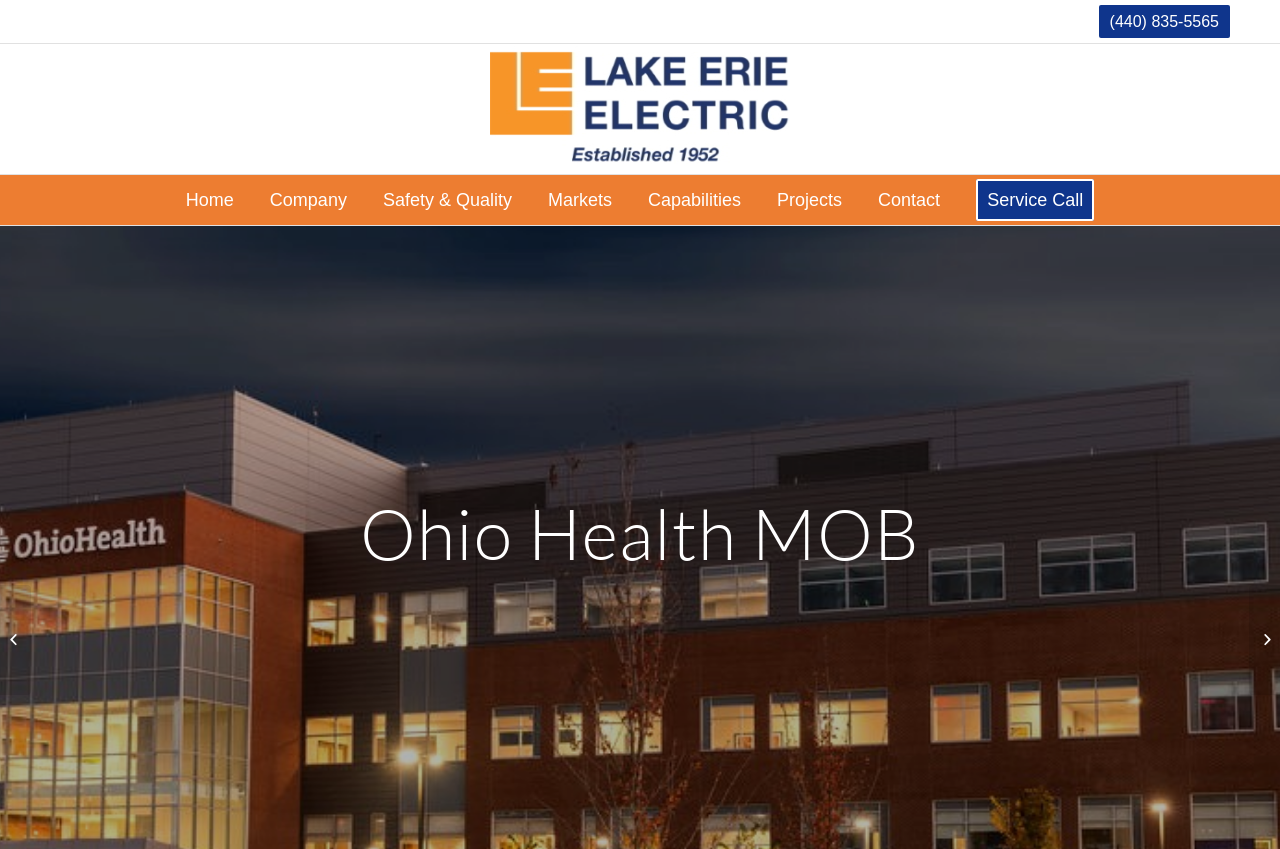What is the phone number on the webpage?
Please answer the question as detailed as possible based on the image.

I found the phone number by looking at the link element with the text '(440) 835-5565' which has a bounding box coordinate of [0.858, 0.006, 0.961, 0.045].